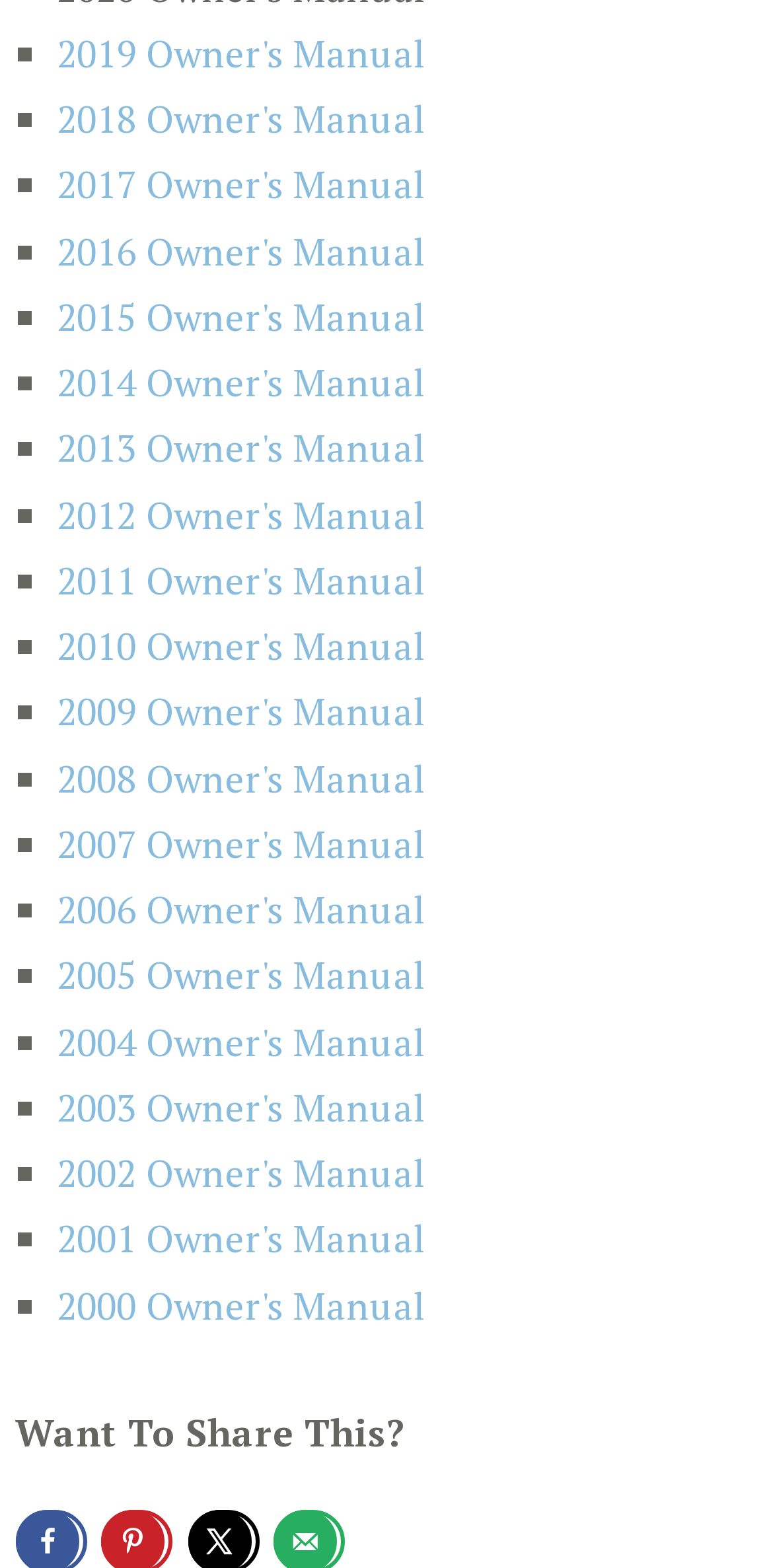What is the purpose of the links on this webpage?
Using the image, provide a detailed and thorough answer to the question.

The webpage contains a list of links with years ranging from 2000 to 2019, and each link is labeled as 'Owner's Manual' for a specific year. This suggests that the purpose of these links is to provide access to owner's manuals for different years.